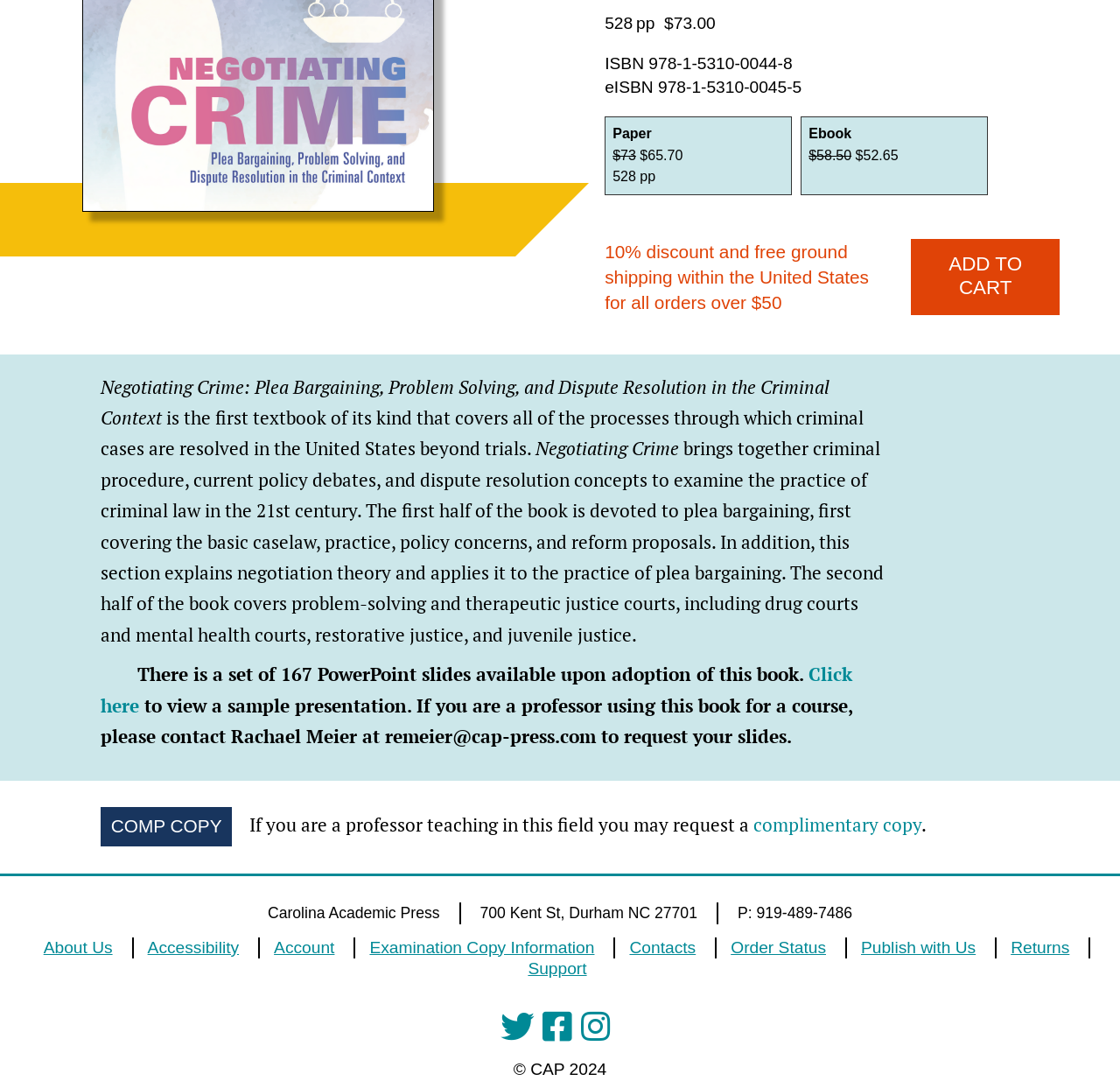Using the webpage screenshot and the element description Go to Top, determine the bounding box coordinates. Specify the coordinates in the format (top-left x, top-left y, bottom-right x, bottom-right y) with values ranging from 0 to 1.

None